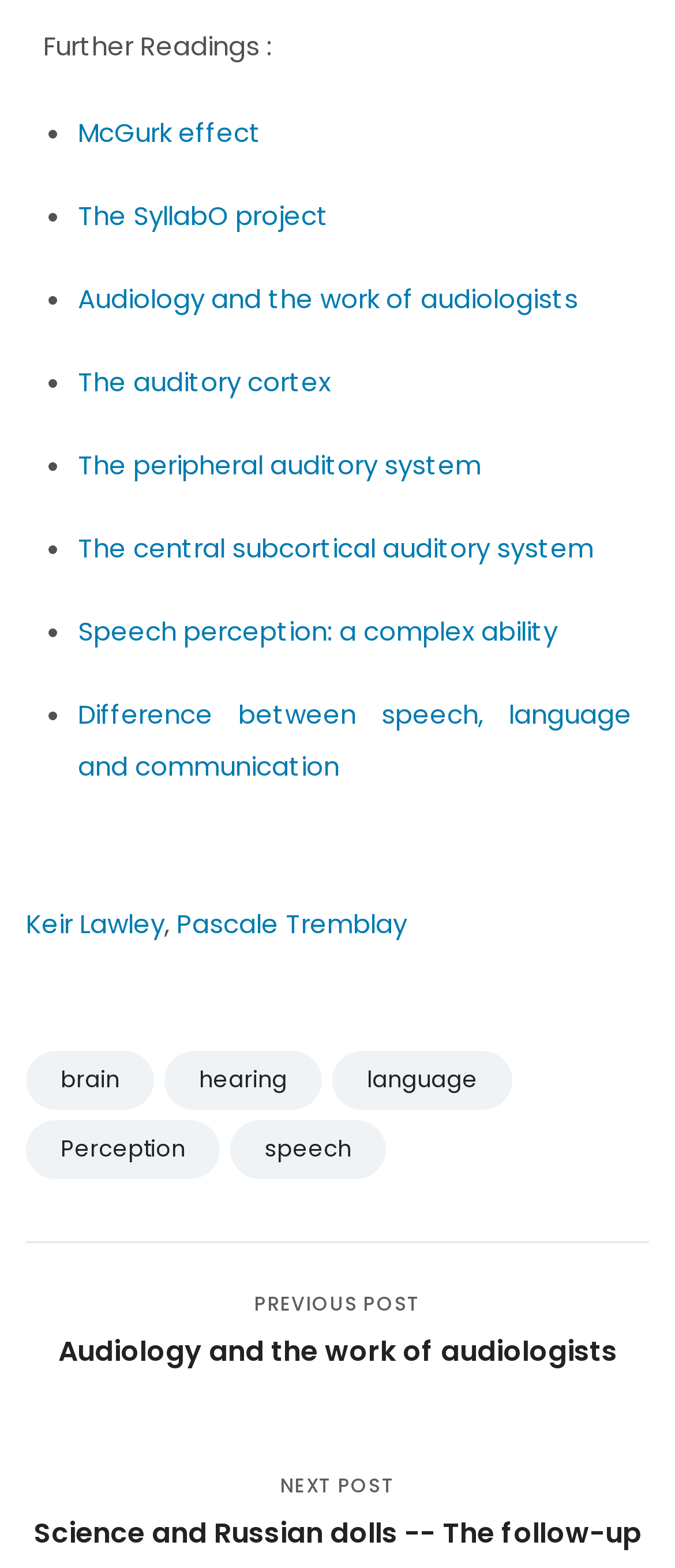Please answer the following question using a single word or phrase: What is the category of the links 'brain', 'hearing', 'language', and 'Perception'?

Related topics